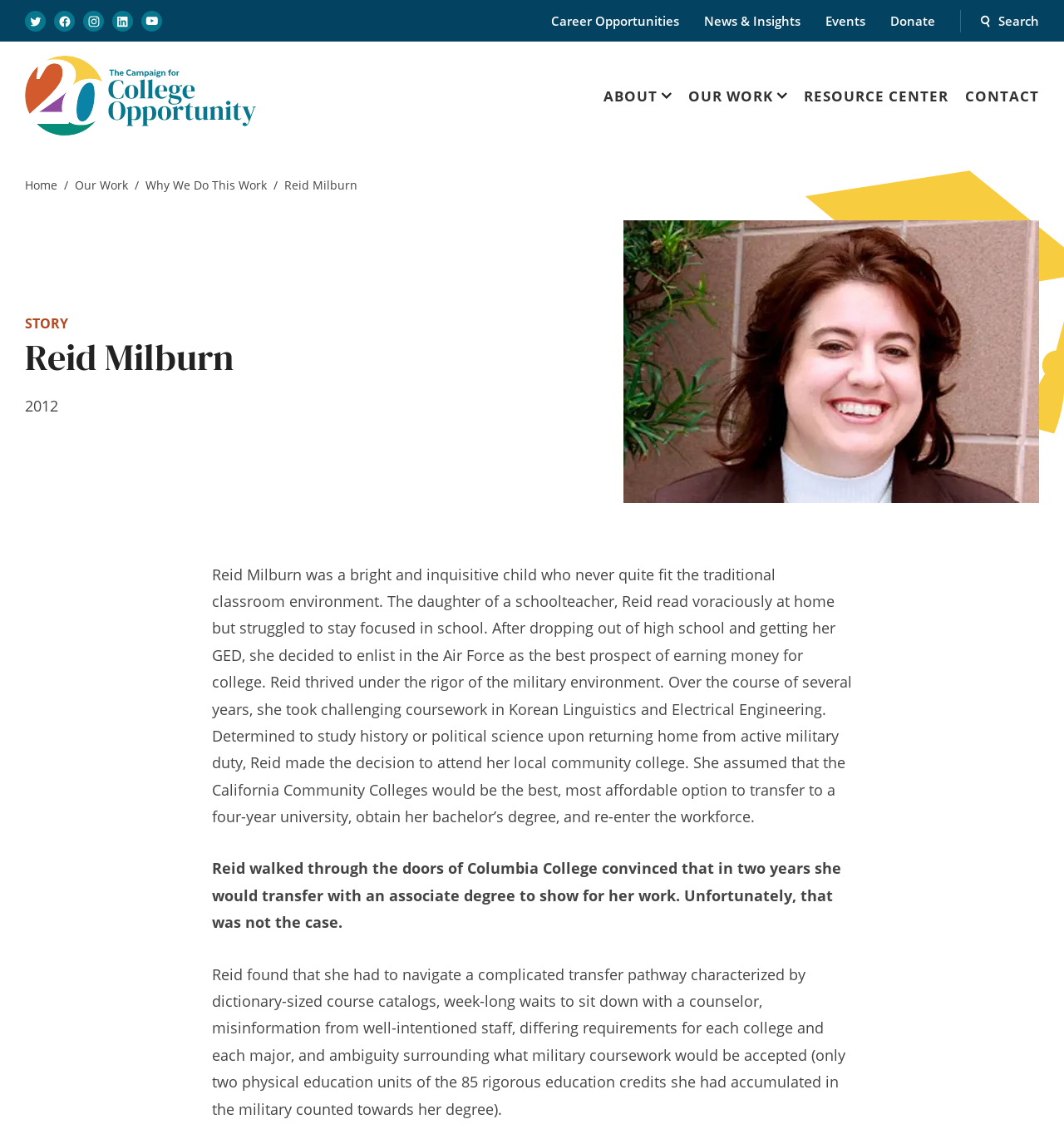Identify the bounding box coordinates of the region that needs to be clicked to carry out this instruction: "Search the site". Provide these coordinates as four float numbers ranging from 0 to 1, i.e., [left, top, right, bottom].

[0.919, 0.008, 0.977, 0.028]